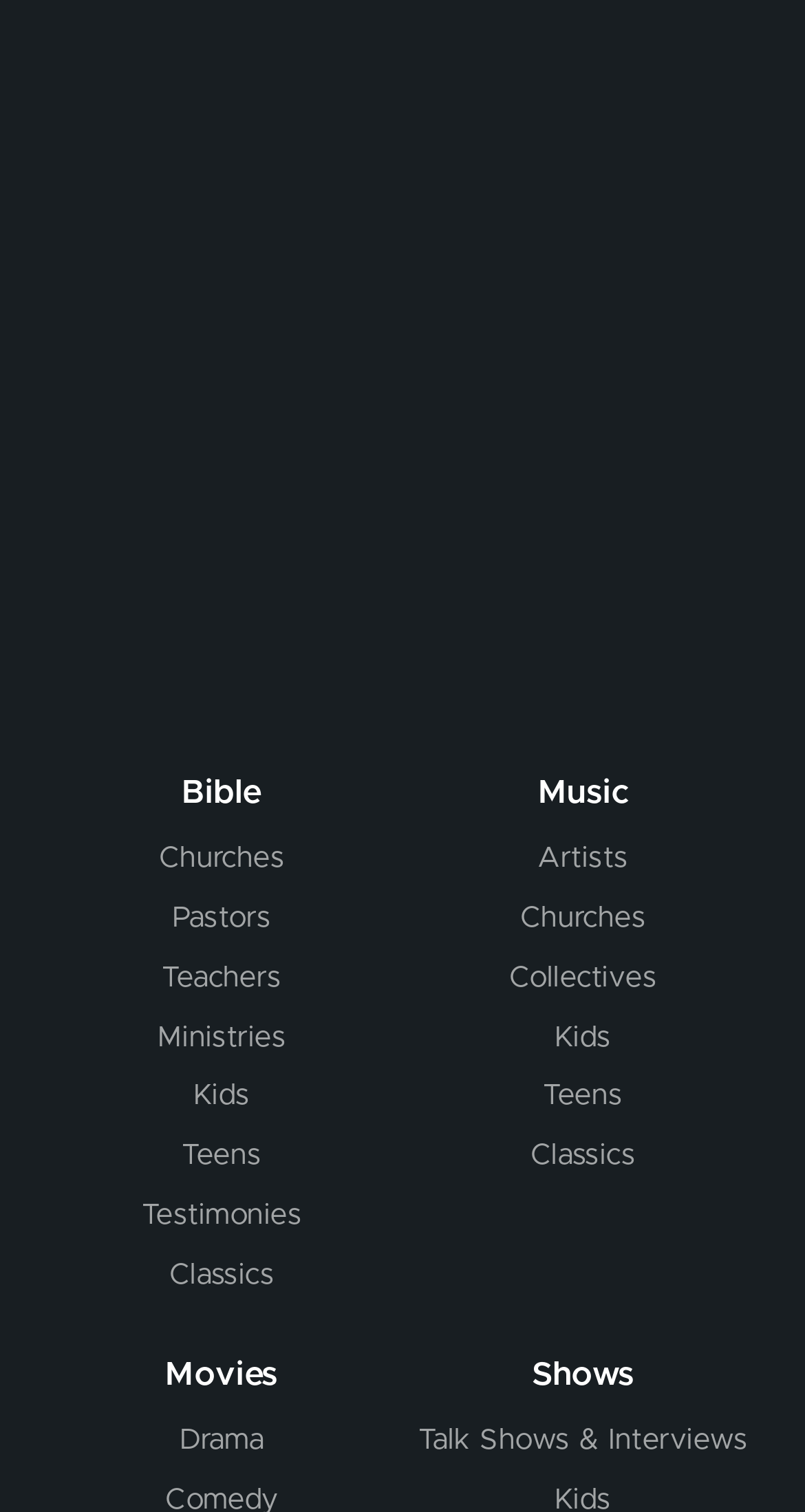Please answer the following question using a single word or phrase: How many links are under the 'Music' category?

5